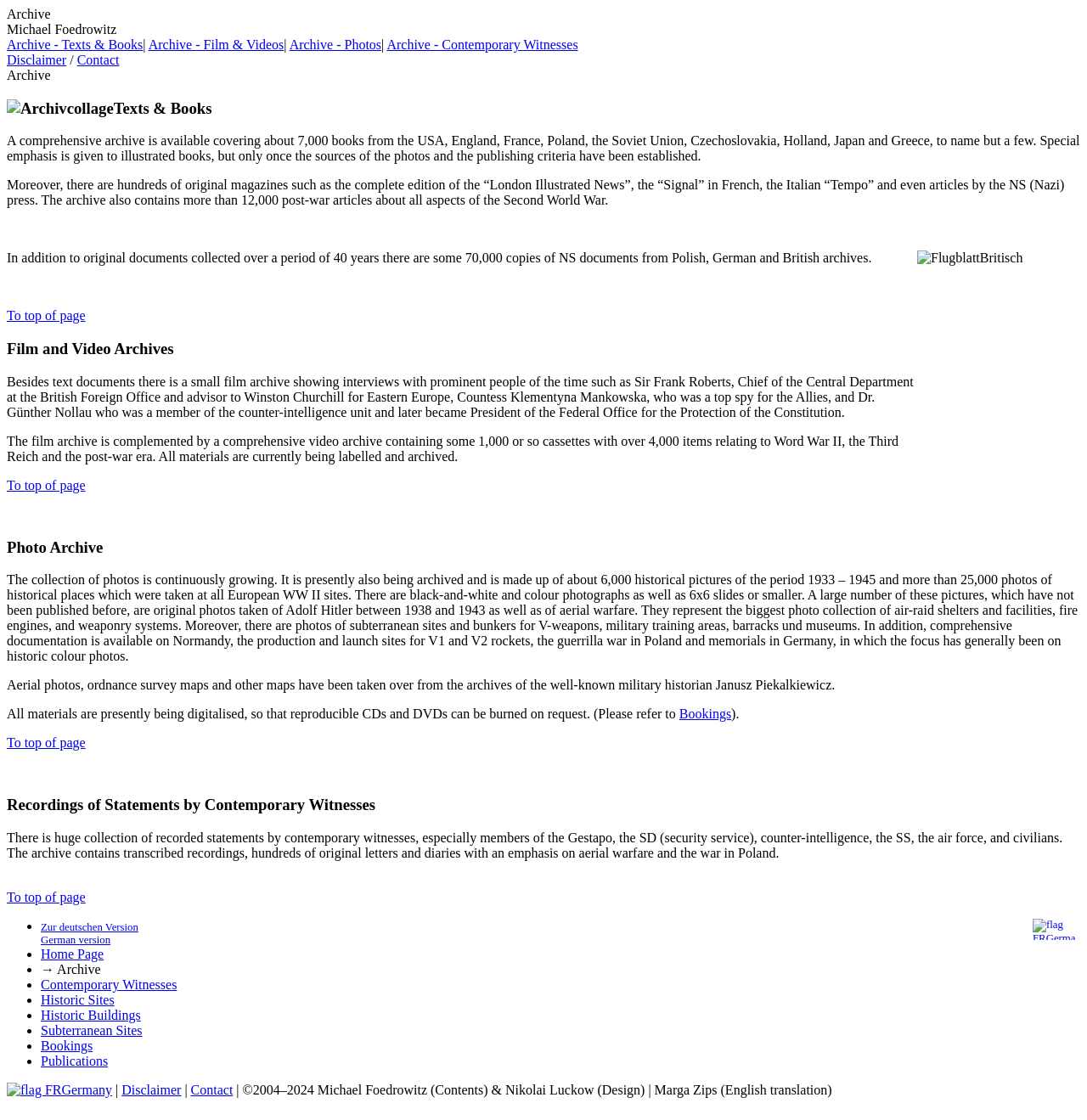Locate the bounding box coordinates of the element to click to perform the following action: 'Go to Film and Video Archives'. The coordinates should be given as four float values between 0 and 1, in the form of [left, top, right, bottom].

[0.006, 0.303, 0.994, 0.32]